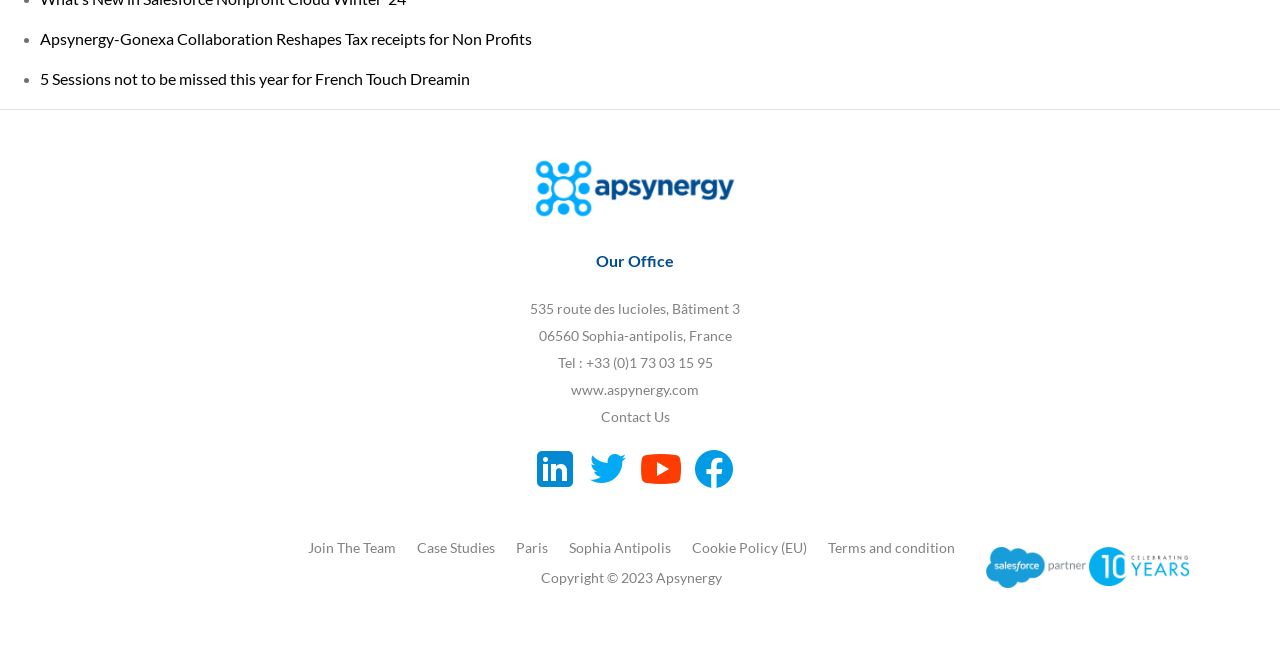What social media platforms are linked?
Use the image to answer the question with a single word or phrase.

Linkedin, Twitter, YouTube, Facebook